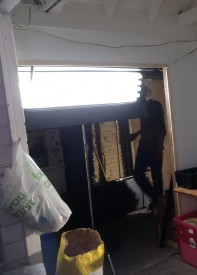Provide your answer in one word or a succinct phrase for the question: 
What is the purpose of the Kinoflo Tegralite in the lighting design?

To provide backlight